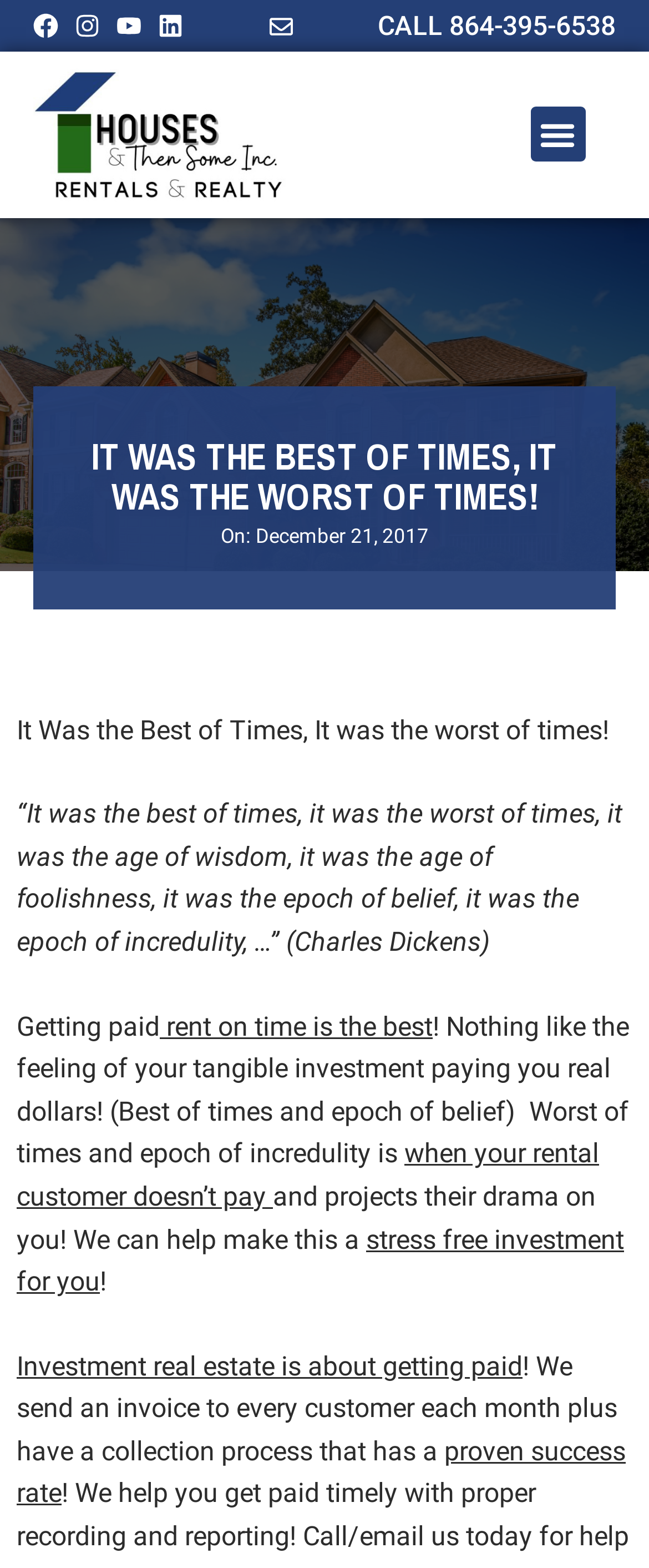What is the purpose of the company?
Answer with a single word or phrase by referring to the visual content.

To help with rental investments